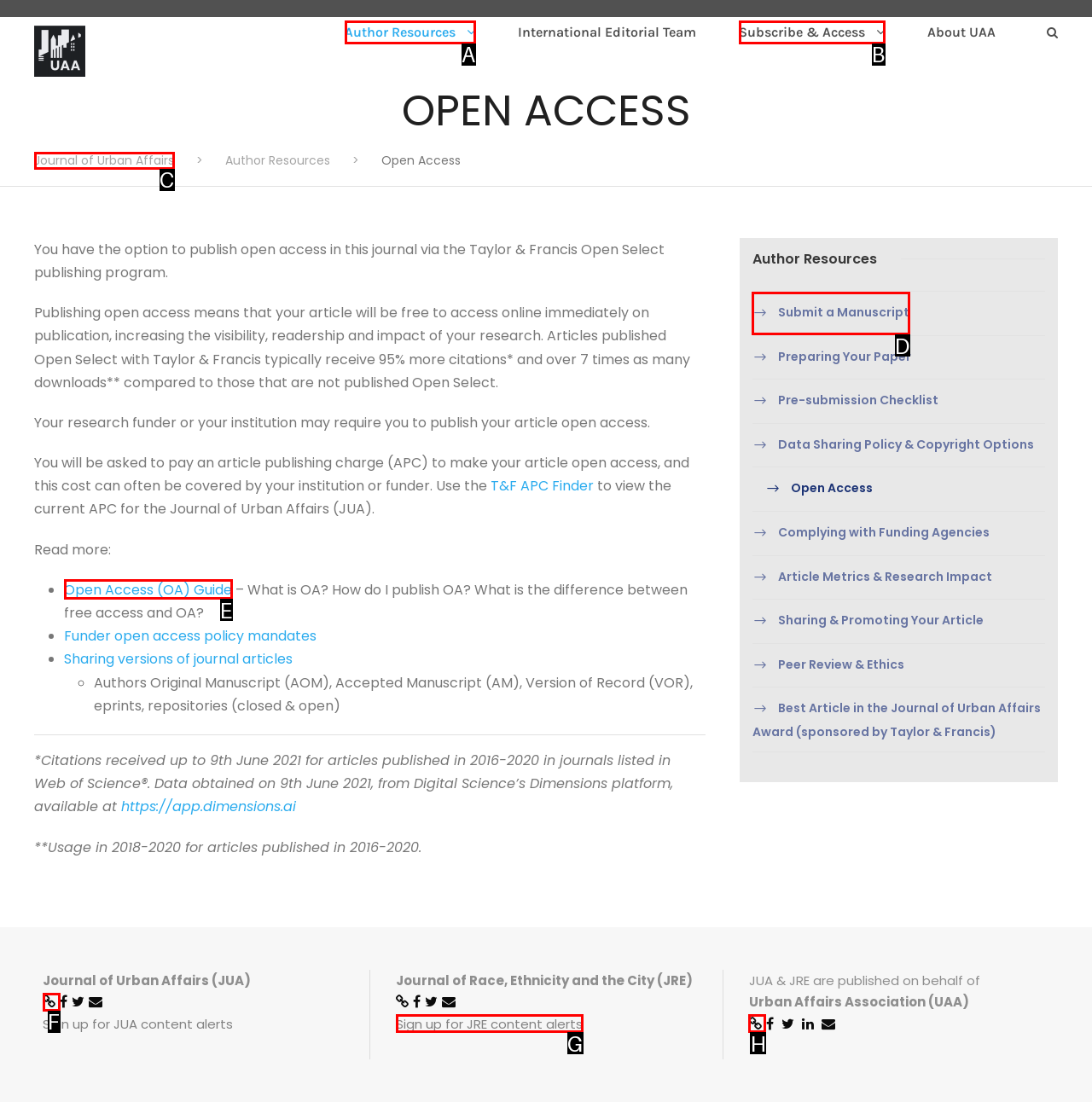Decide which letter you need to select to fulfill the task: Submit a Manuscript
Answer with the letter that matches the correct option directly.

D